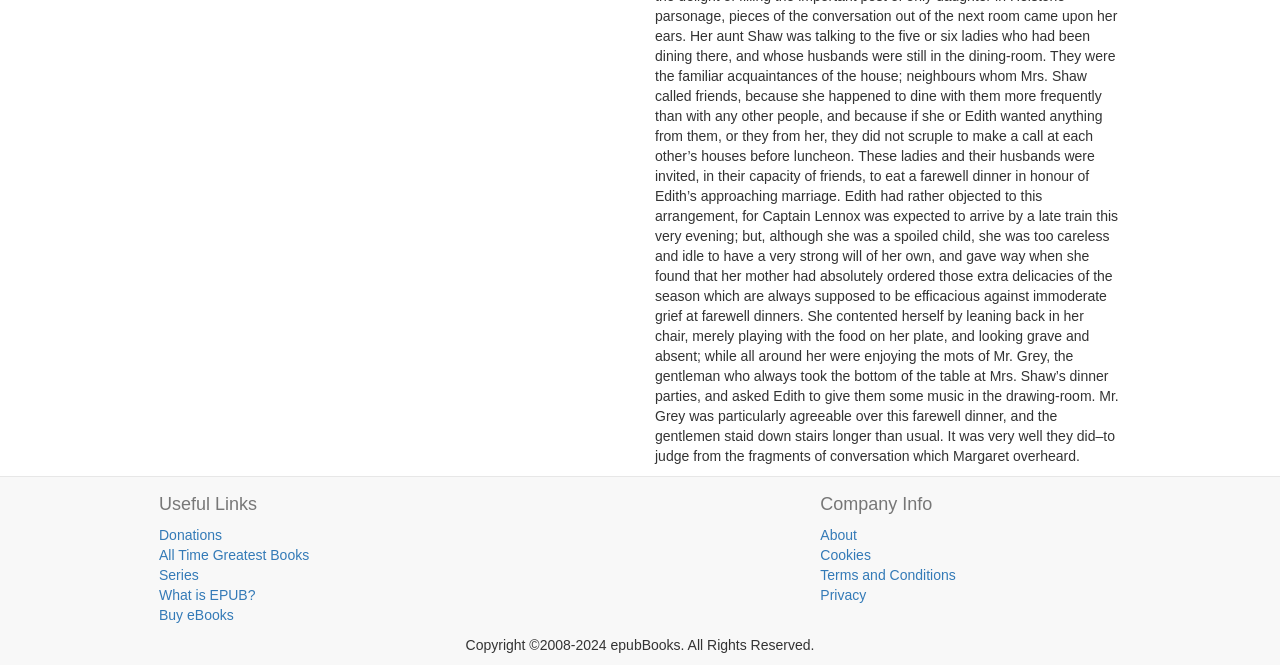Please find the bounding box coordinates of the section that needs to be clicked to achieve this instruction: "Buy eBooks".

[0.124, 0.912, 0.183, 0.936]